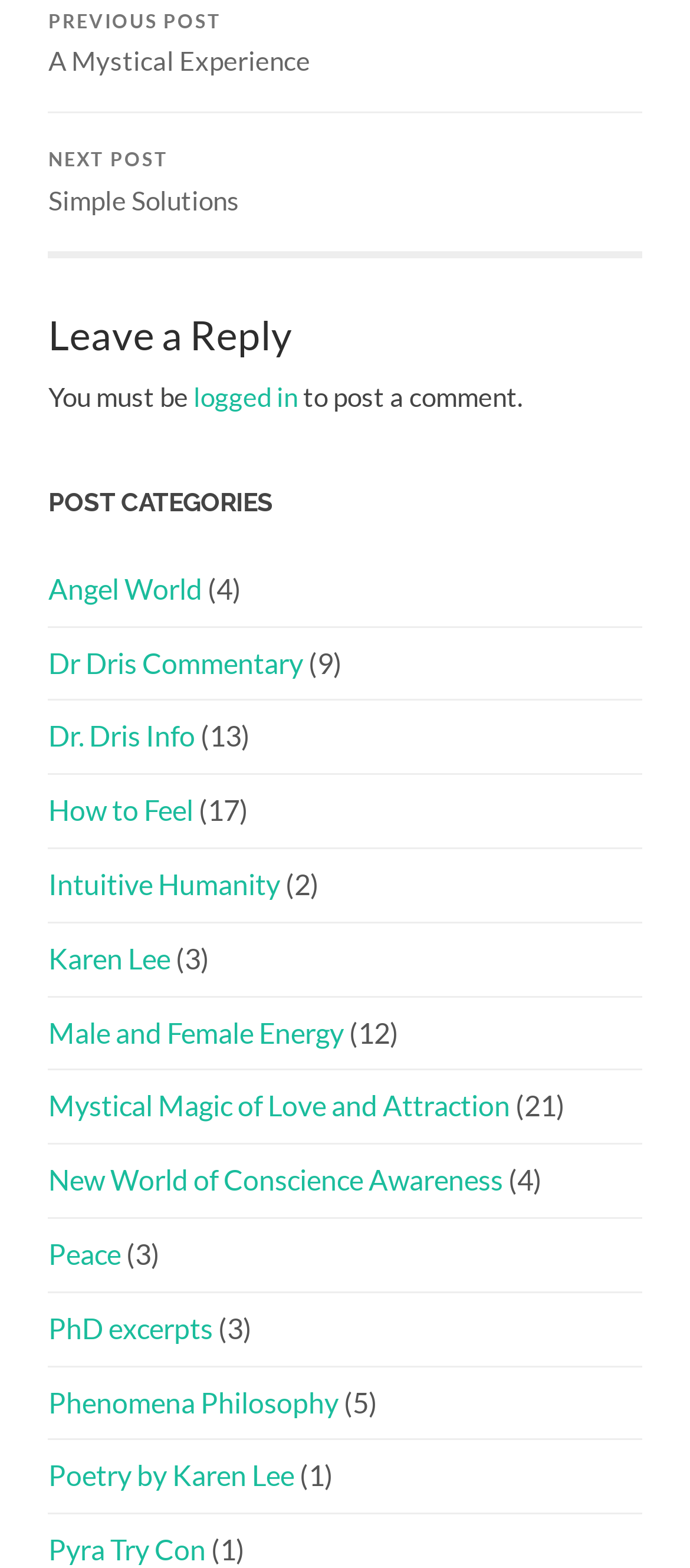Locate the UI element described by New World of Conscience Awareness in the provided webpage screenshot. Return the bounding box coordinates in the format (top-left x, top-left y, bottom-right x, bottom-right y), ensuring all values are between 0 and 1.

[0.07, 0.741, 0.729, 0.763]